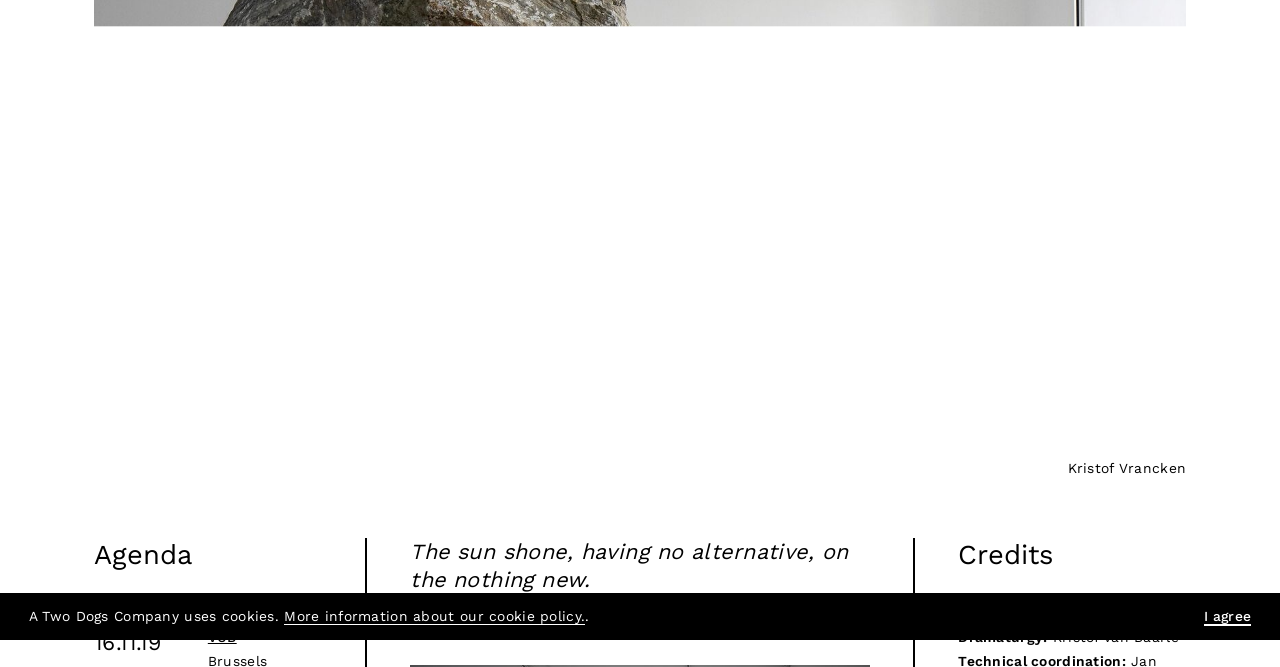Bounding box coordinates are specified in the format (top-left x, top-left y, bottom-right x, bottom-right y). All values are floating point numbers bounded between 0 and 1. Please provide the bounding box coordinate of the region this sentence describes: Vimeo

[0.663, 0.093, 0.697, 0.117]